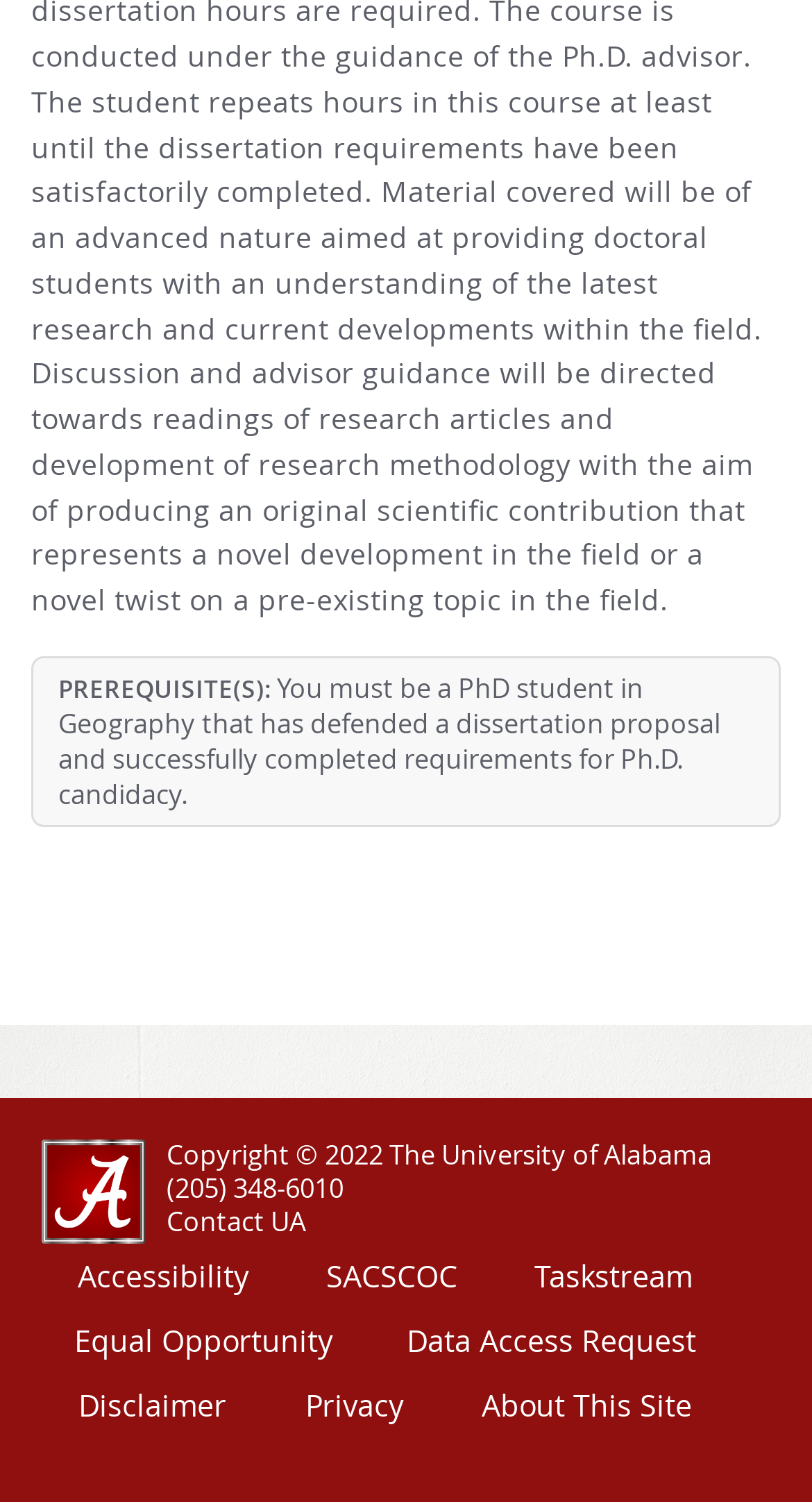Can you show the bounding box coordinates of the region to click on to complete the task described in the instruction: "Read the disclaimer"?

[0.097, 0.923, 0.279, 0.949]